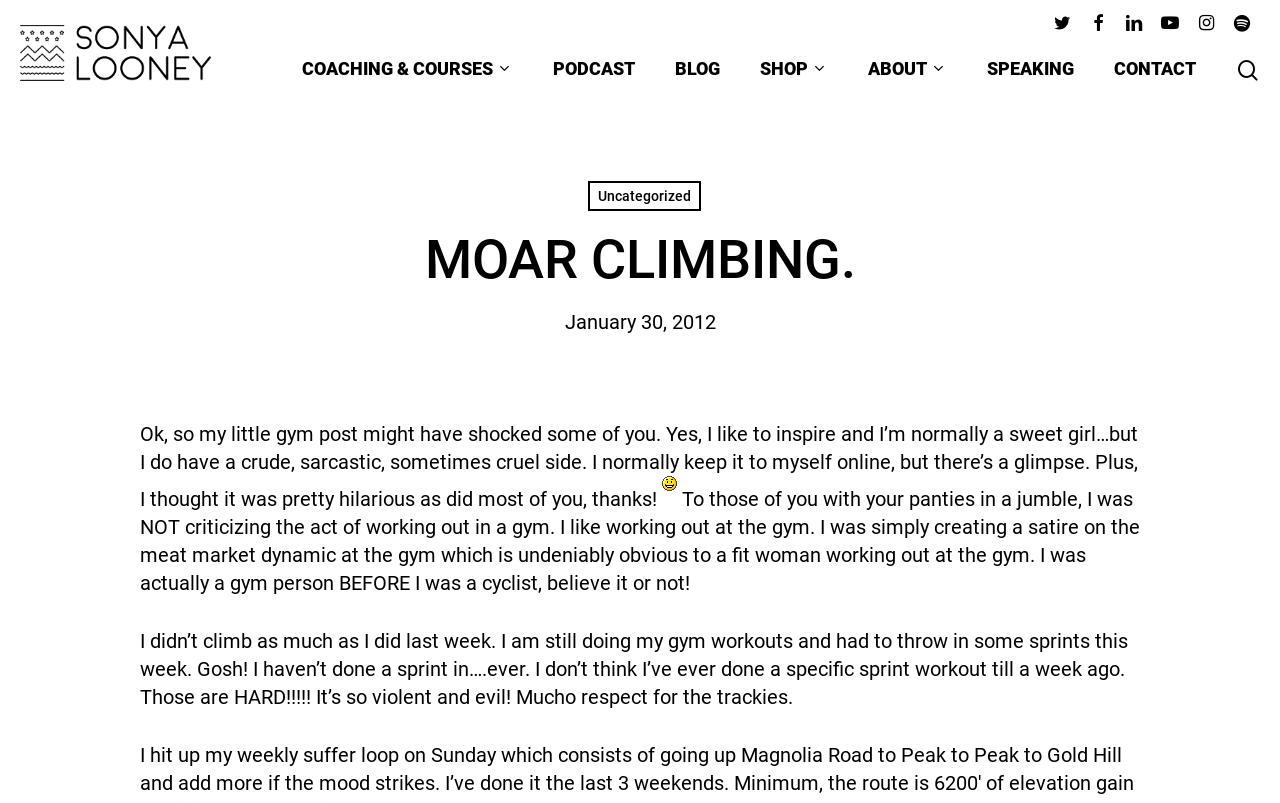Give a one-word or short-phrase answer to the following question: 
What is the author's attitude towards trackies?

Respect